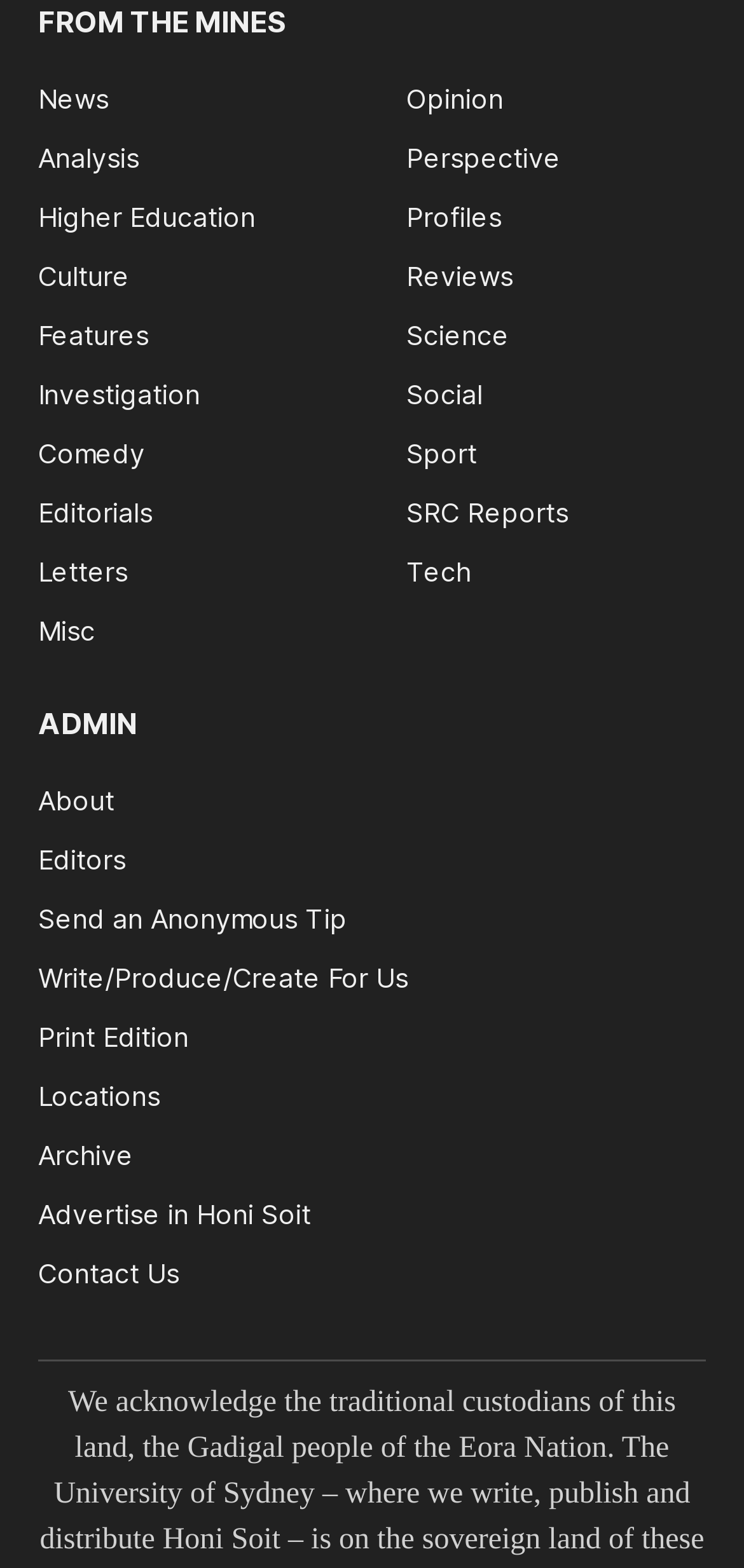Locate the bounding box coordinates of the element you need to click to accomplish the task described by this instruction: "Check out SRC Reports".

[0.546, 0.316, 0.764, 0.337]